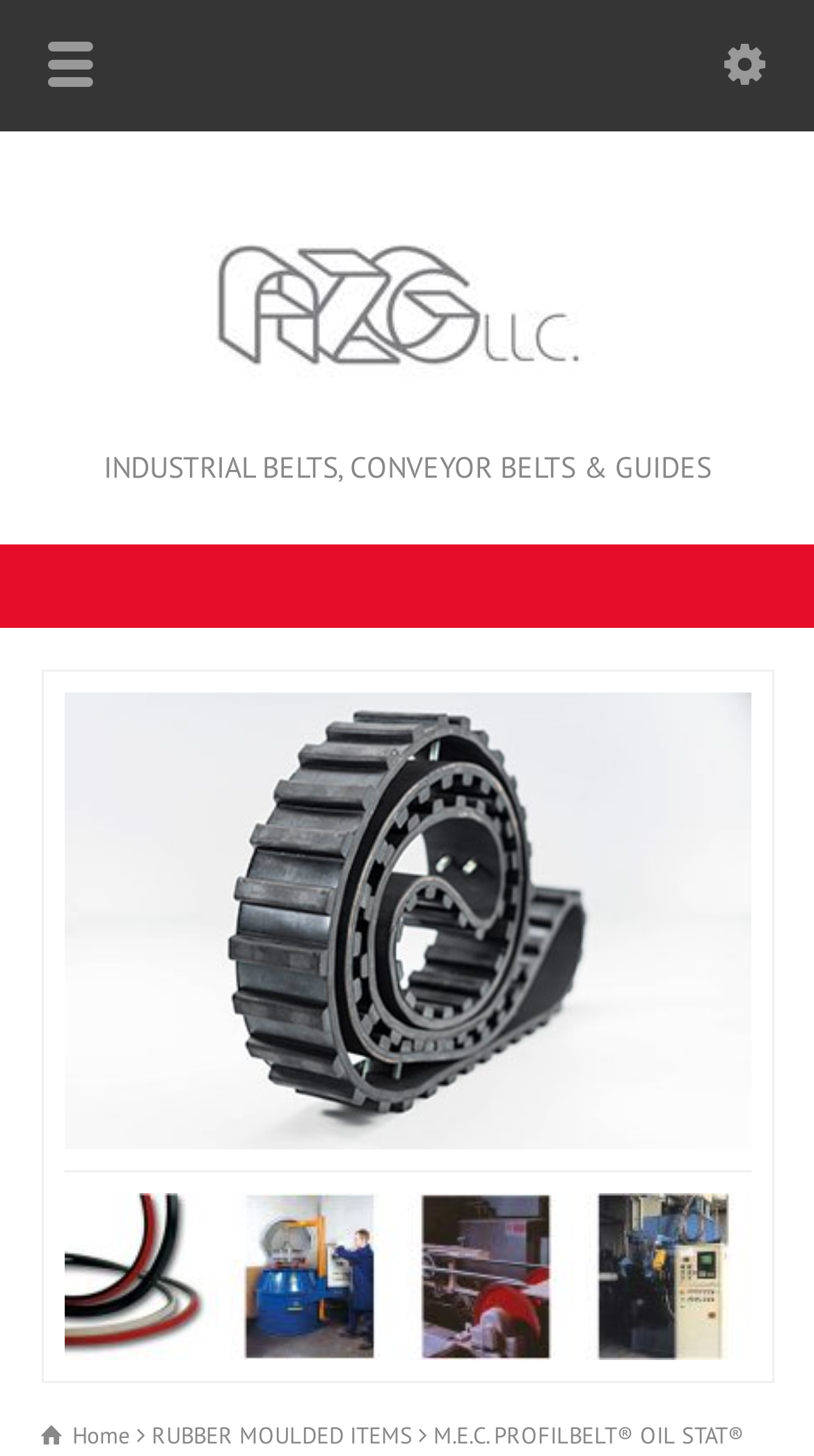Generate a thorough description of the webpage.

The webpage is about M.E.C. PROFILBELT ® OIL STAT®, a type of industrial belt. At the top, there is a logo of AZG LLC, accompanied by a link to the company's website. Below the logo, there is a heading that reads "INDUSTRIAL BELTS, CONVEYOR BELTS & GUIDES". 

On the top-right side, there are three links: a home icon, a link to "RUBBER MOULDED ITEMS", and another link with an unspecified icon. At the bottom of the page, there is a prominent title "M.E.C. PROFILBELT® OIL STAT®".